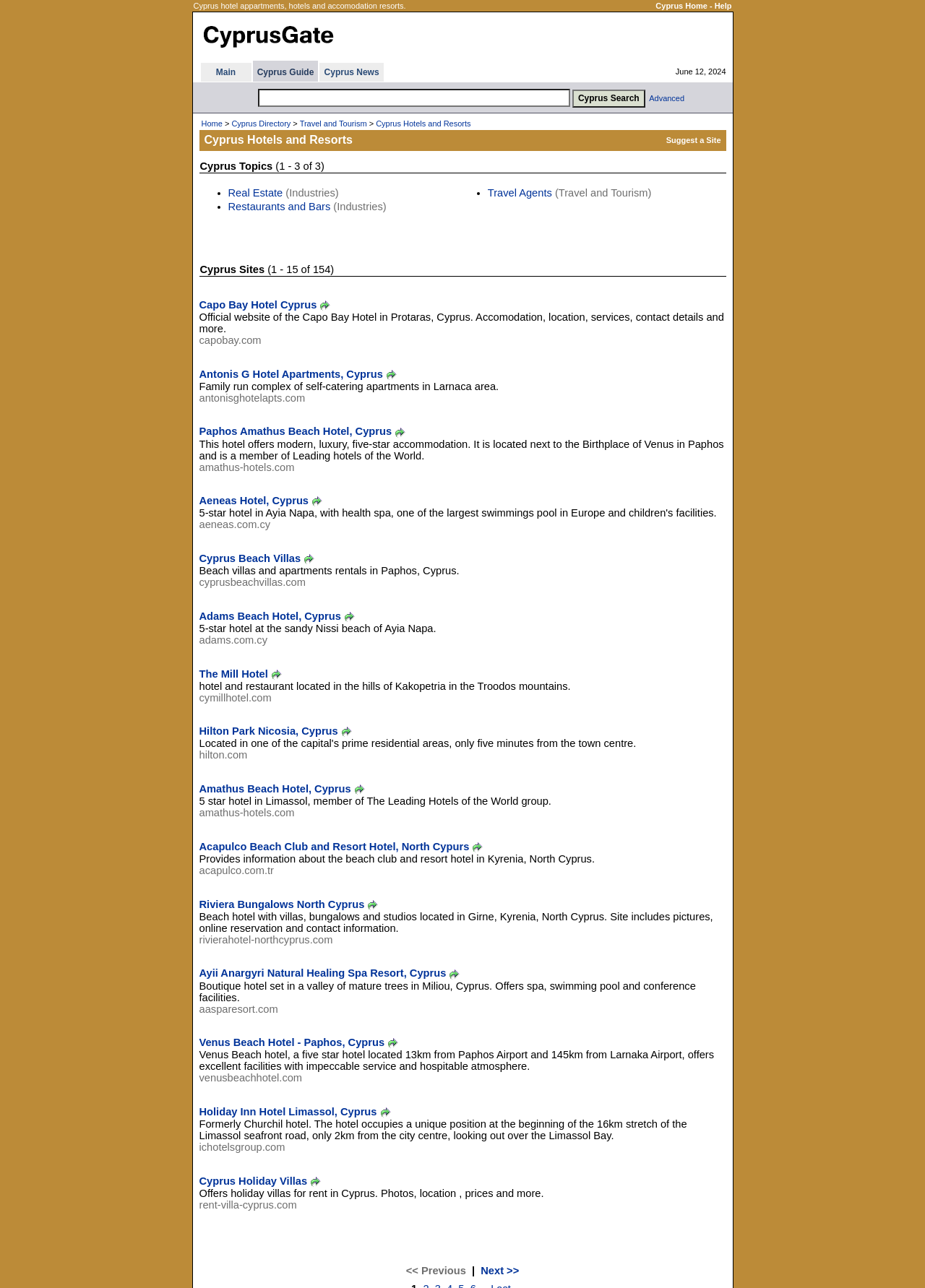What is the purpose of the search box?
Please give a detailed and elaborate answer to the question.

The purpose of the search box can be inferred from the label 'Cyprus Search' next to the textbox and the button. It is likely used to search for specific information related to Cyprus.